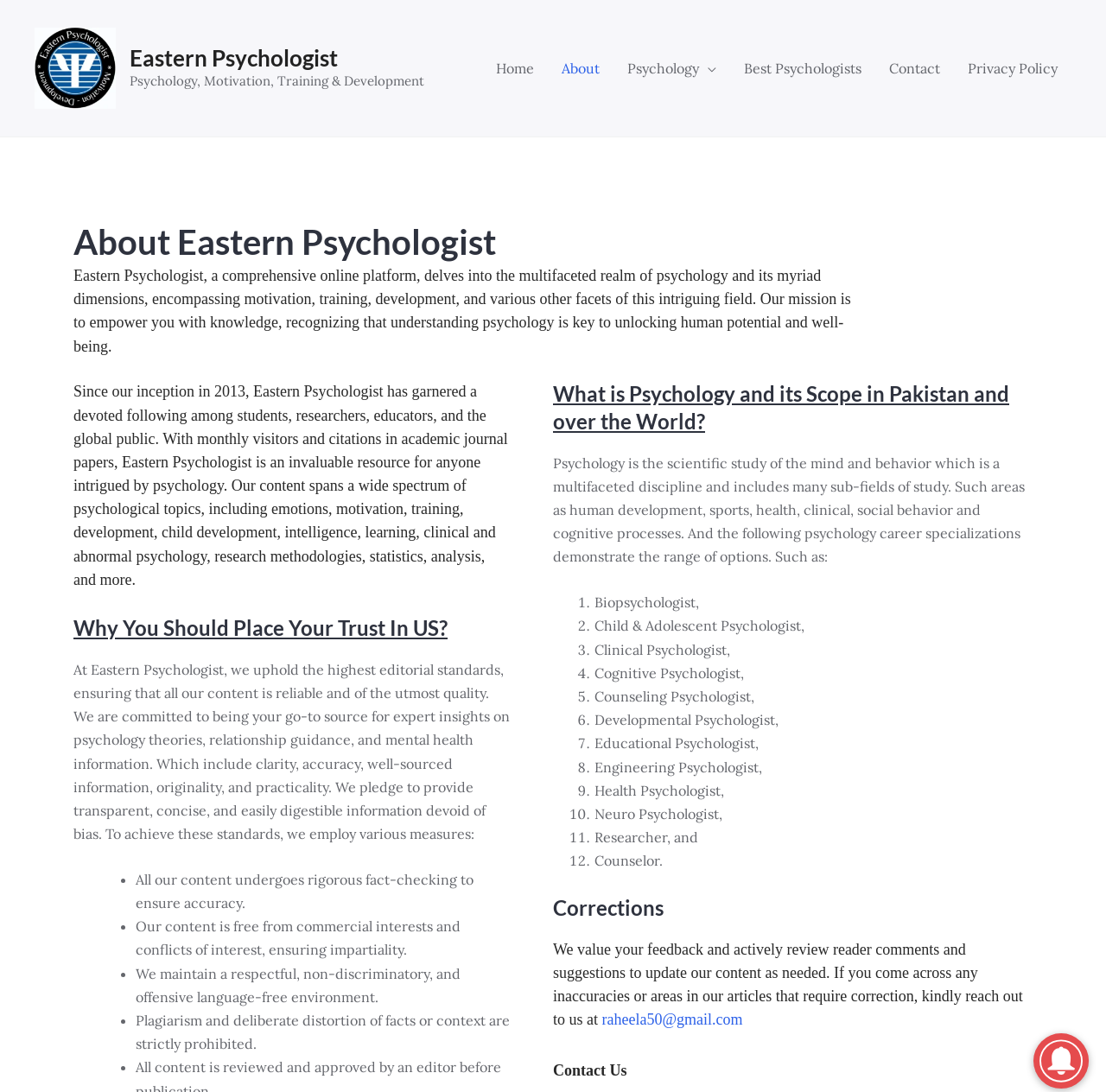Please identify the bounding box coordinates of the element's region that needs to be clicked to fulfill the following instruction: "Learn about the scope of psychology in Pakistan and the world". The bounding box coordinates should consist of four float numbers between 0 and 1, i.e., [left, top, right, bottom].

[0.5, 0.348, 0.934, 0.398]